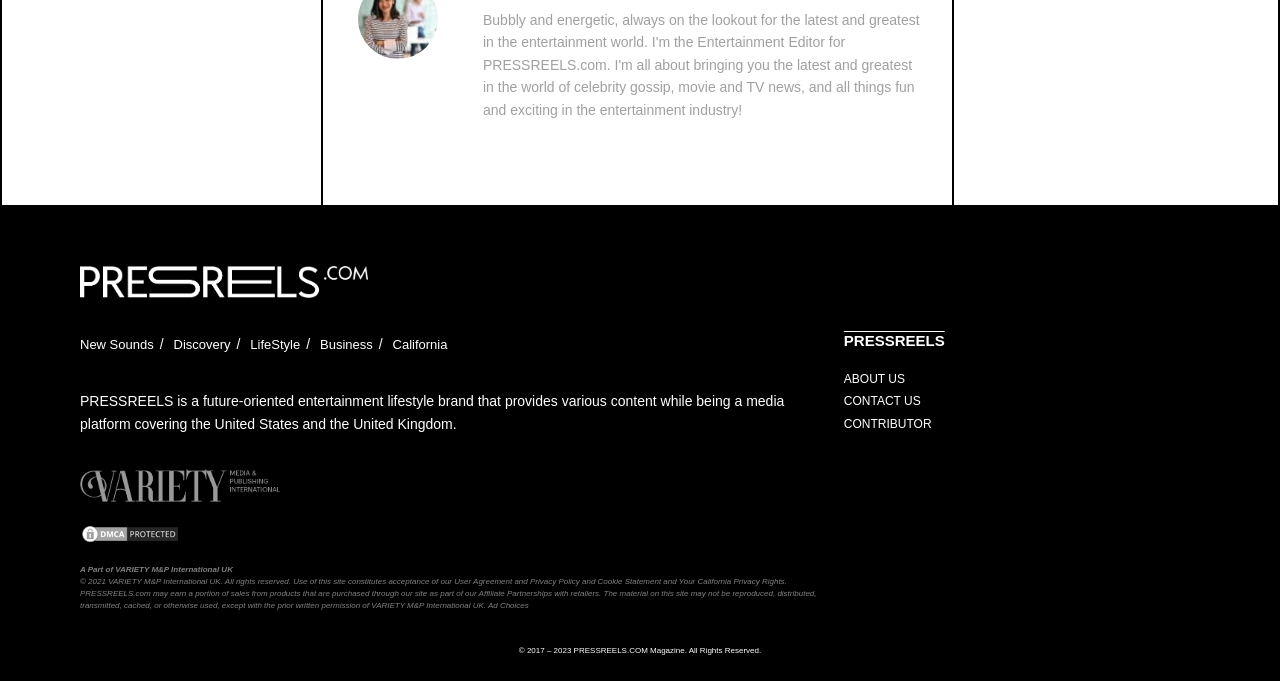Answer this question using a single word or a brief phrase:
What is the name of the entertainment lifestyle brand?

PRESSREELS